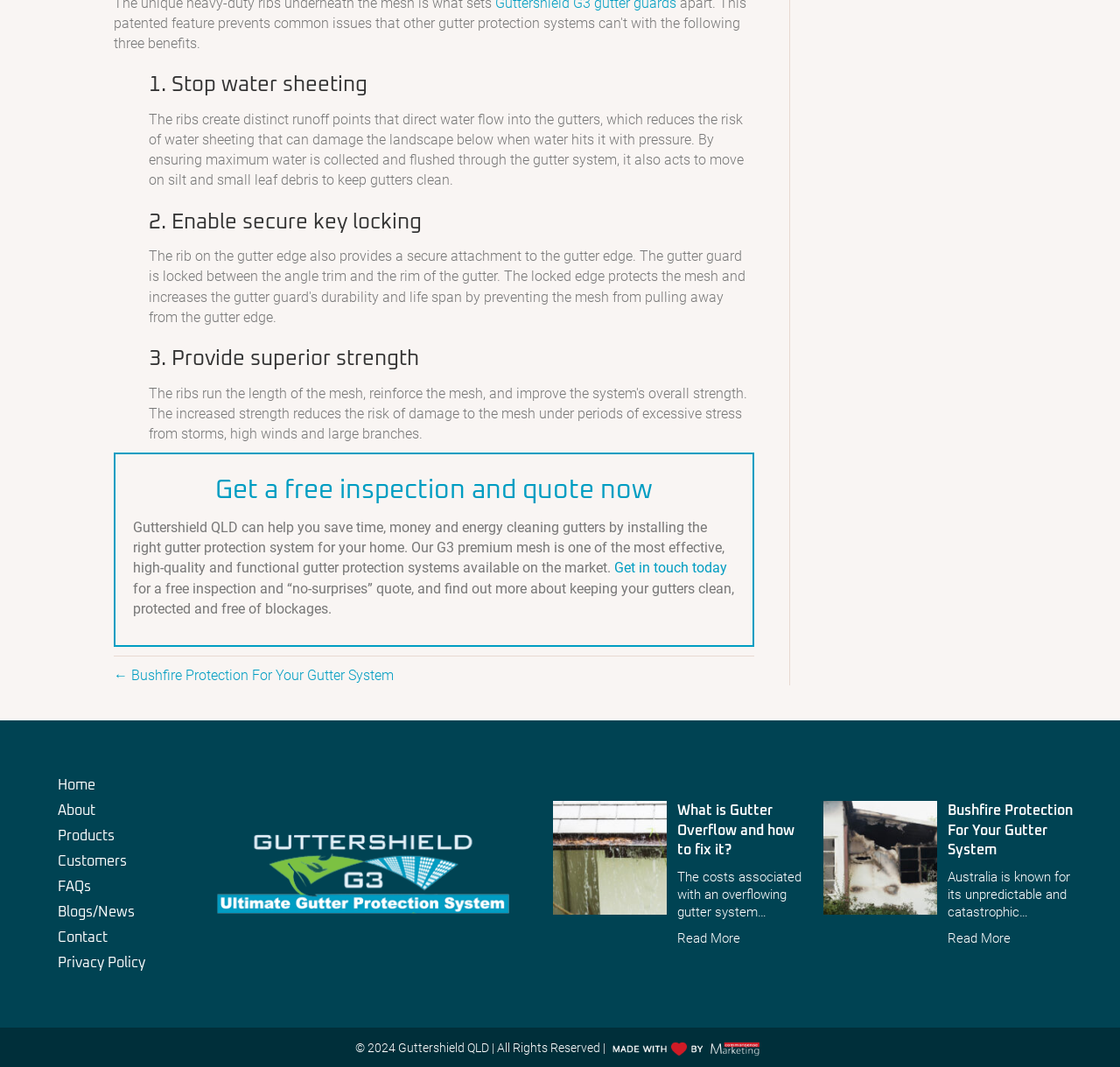Find the bounding box coordinates of the element you need to click on to perform this action: 'Get a free inspection and quote now'. The coordinates should be represented by four float values between 0 and 1, in the format [left, top, right, bottom].

[0.119, 0.442, 0.656, 0.485]